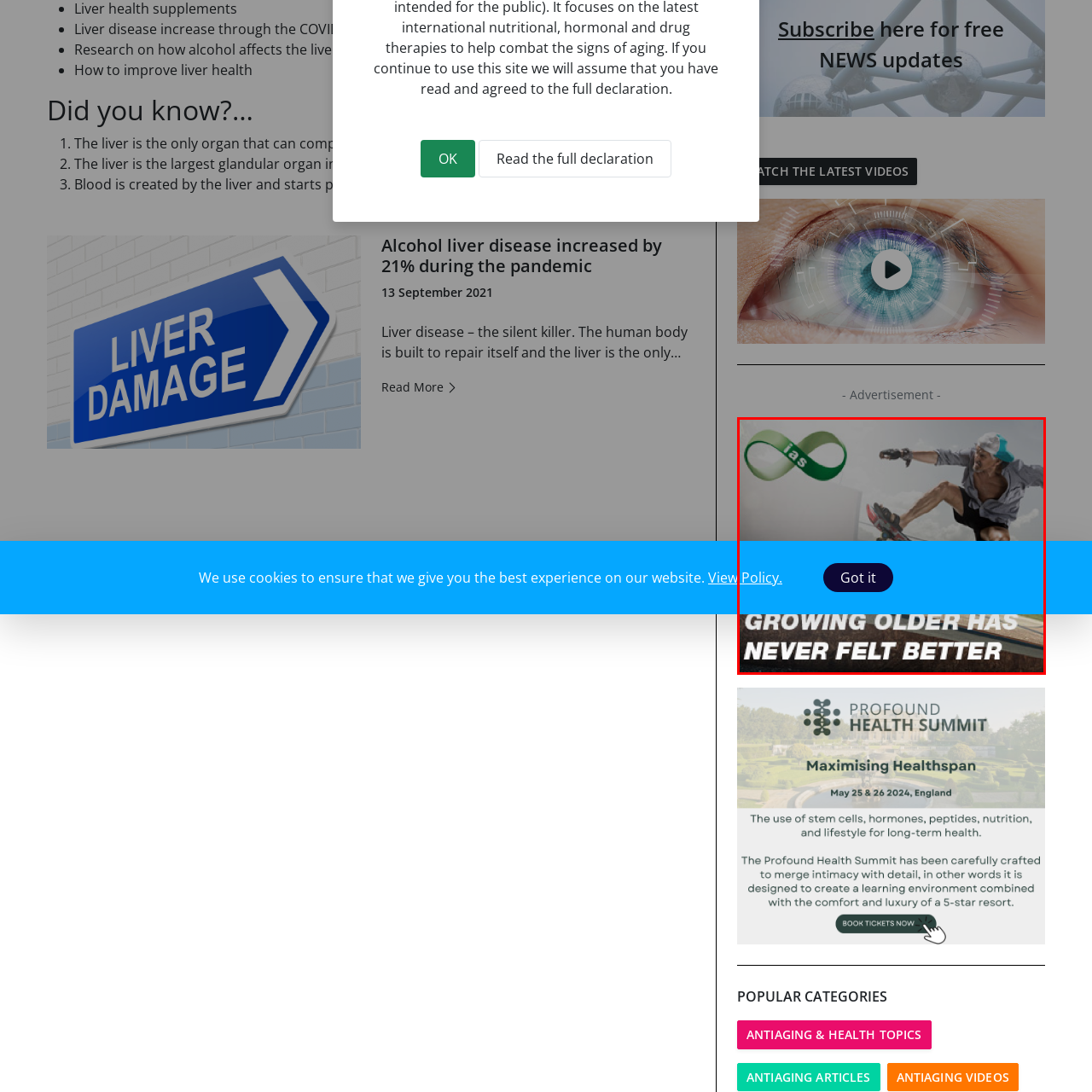Study the image enclosed in red and provide a single-word or short-phrase answer: What symbol is visible above the image?

Green infinity symbol